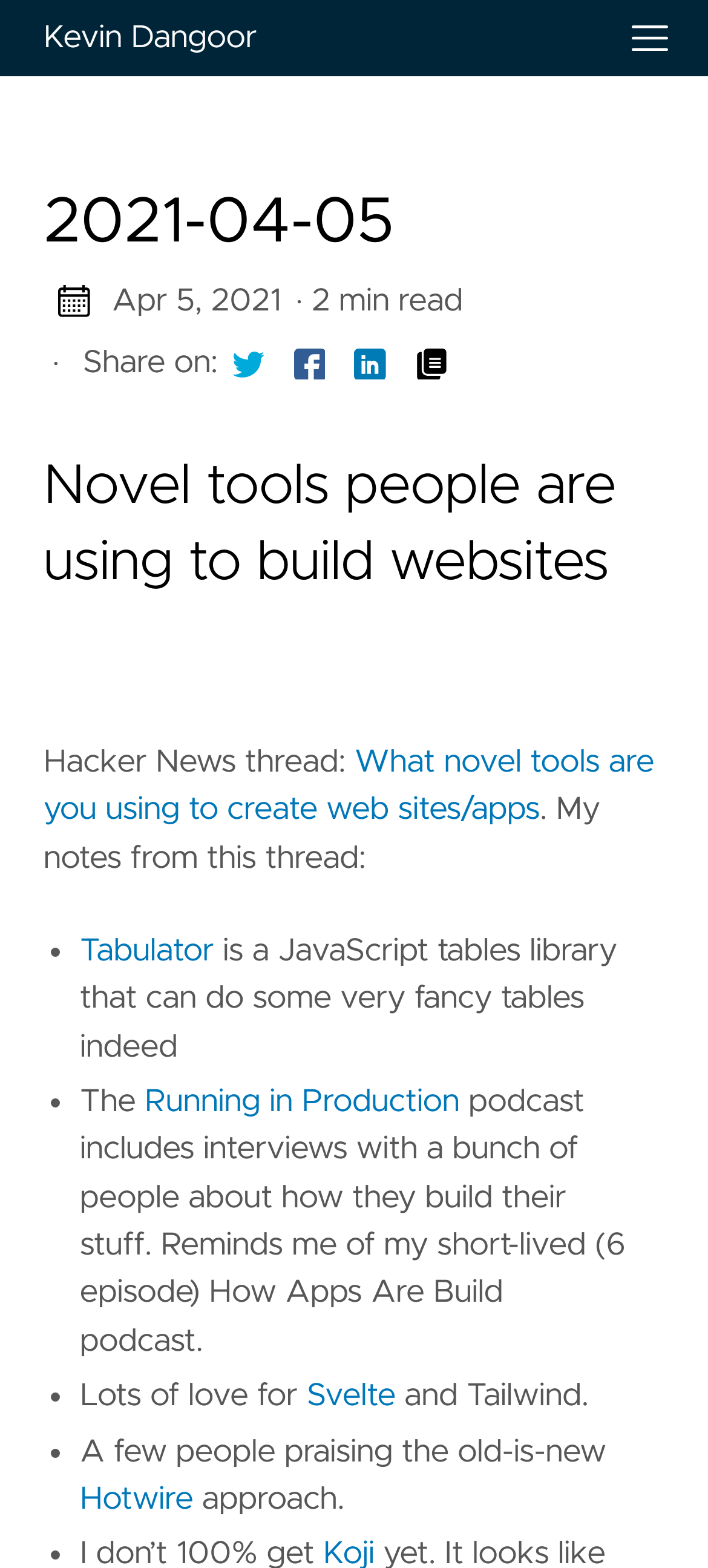Using the elements shown in the image, answer the question comprehensively: What is the topic of the Hacker News thread mentioned in the article?

The topic of the Hacker News thread mentioned in the article is about novel tools people are using to build websites, as indicated by the link text 'What novel tools are you using to create web sites/apps'.